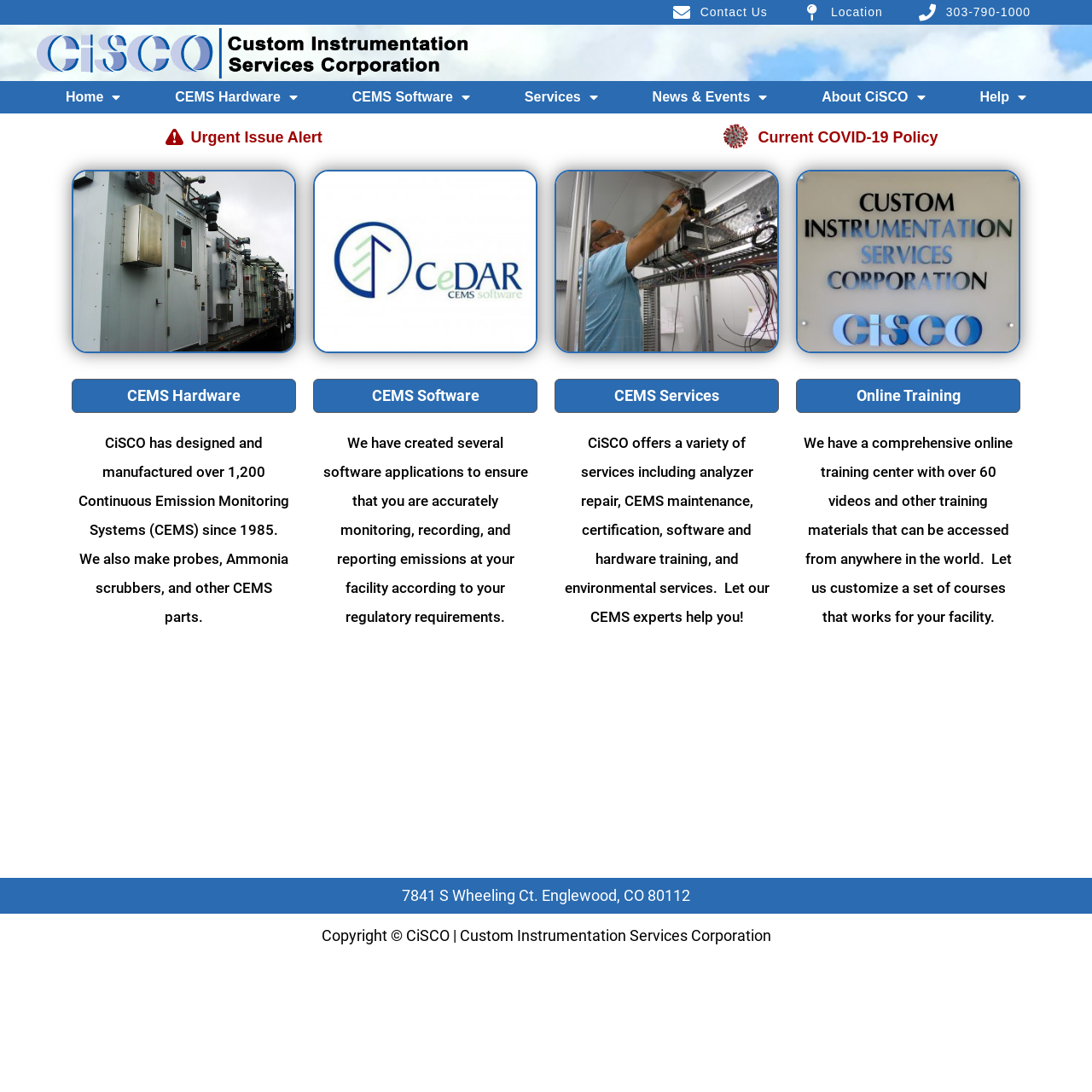Please answer the following question using a single word or phrase: 
What is the main service offered by CiSCO?

CEMS